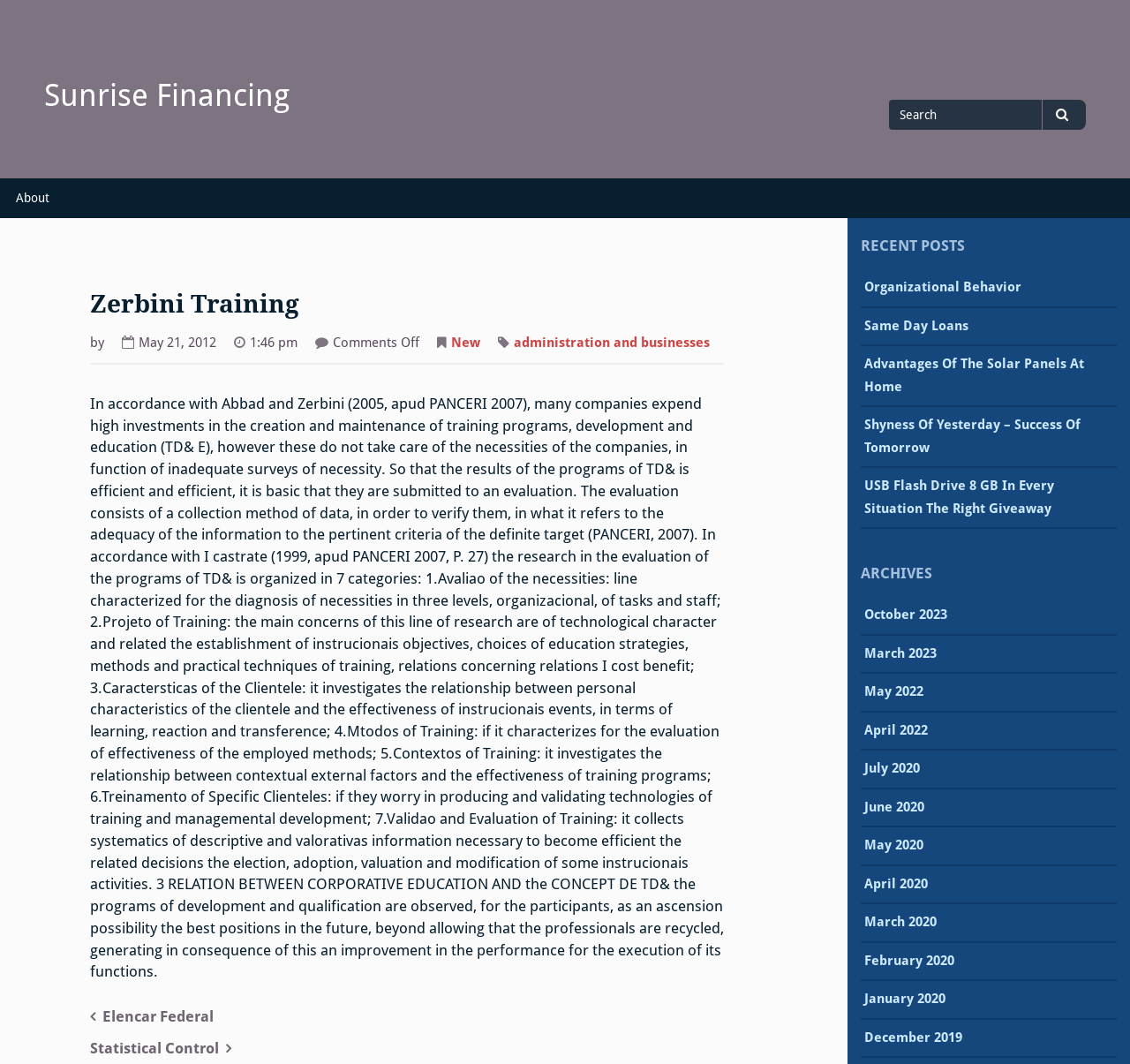Identify the bounding box coordinates of the region I need to click to complete this instruction: "Search for something".

[0.787, 0.094, 0.922, 0.122]